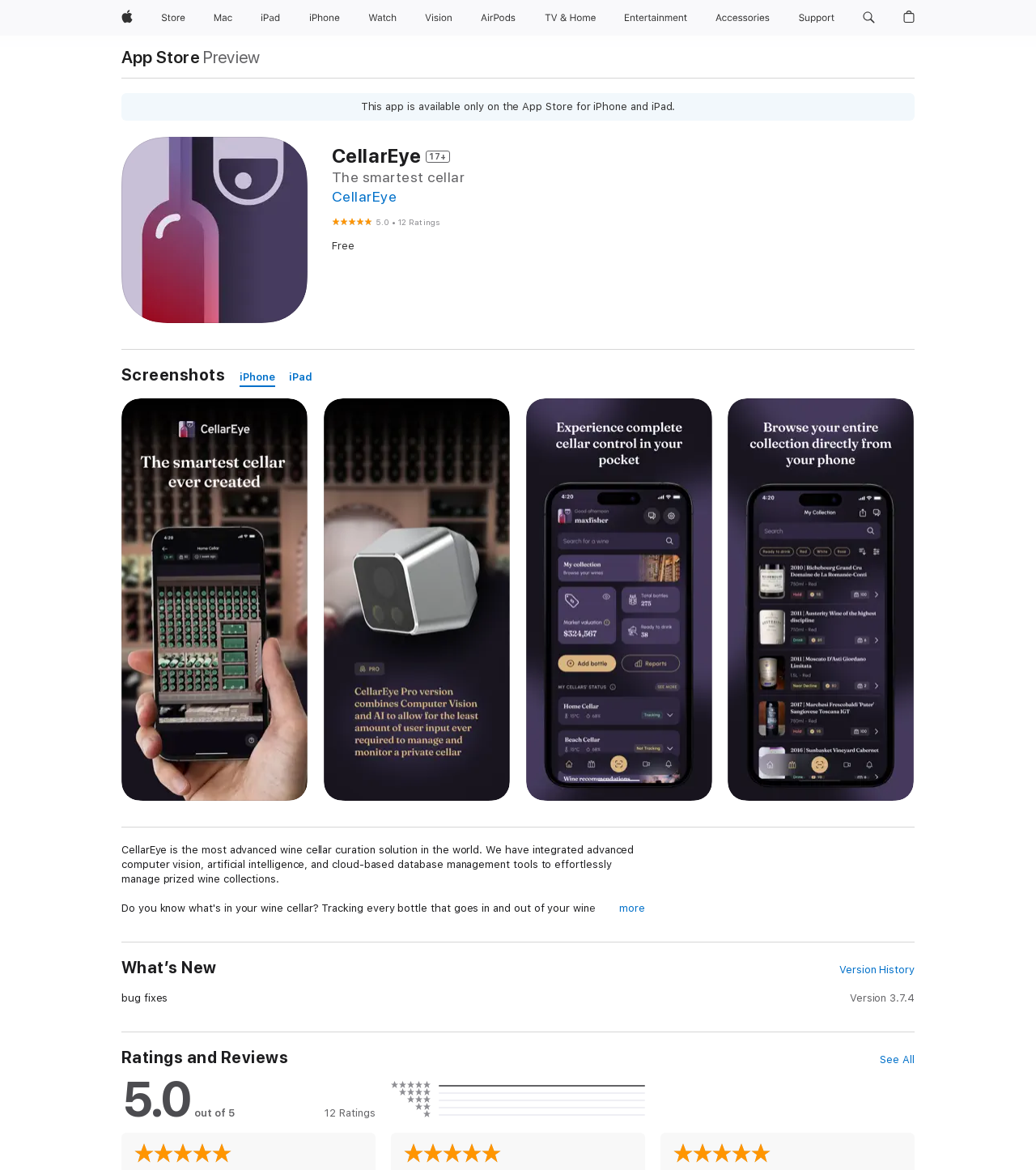Please provide the bounding box coordinates for the element that needs to be clicked to perform the following instruction: "Click Apple". The coordinates should be given as four float numbers between 0 and 1, i.e., [left, top, right, bottom].

[0.111, 0.0, 0.134, 0.03]